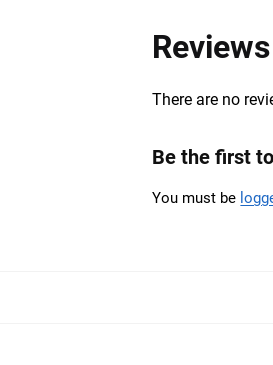Use a single word or phrase to answer the question:
What is the current number of reviews?

Zero